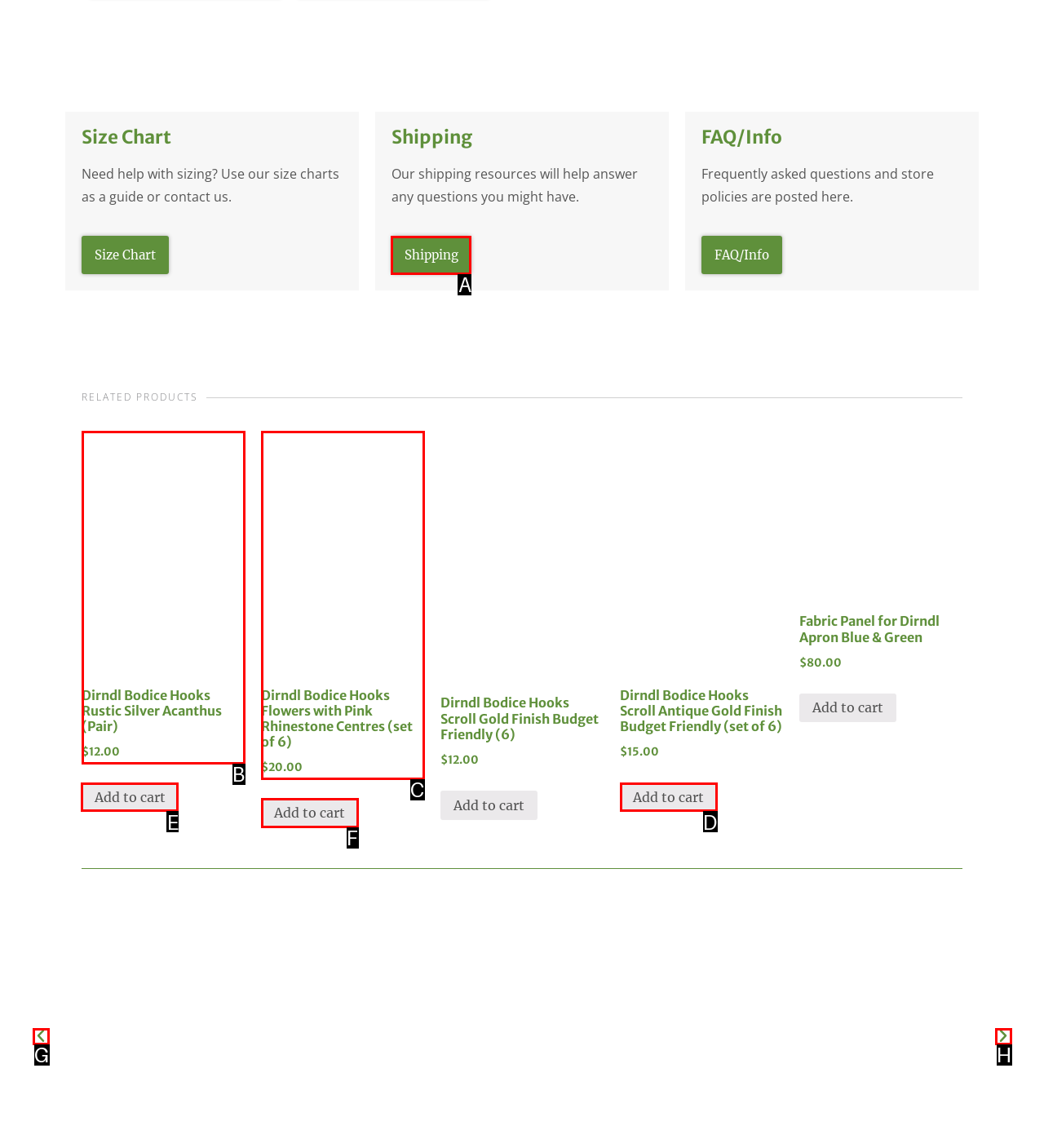Based on the choices marked in the screenshot, which letter represents the correct UI element to perform the task: Add Dirndl Bodice Hooks Rustic Silver Acanthus to cart?

E